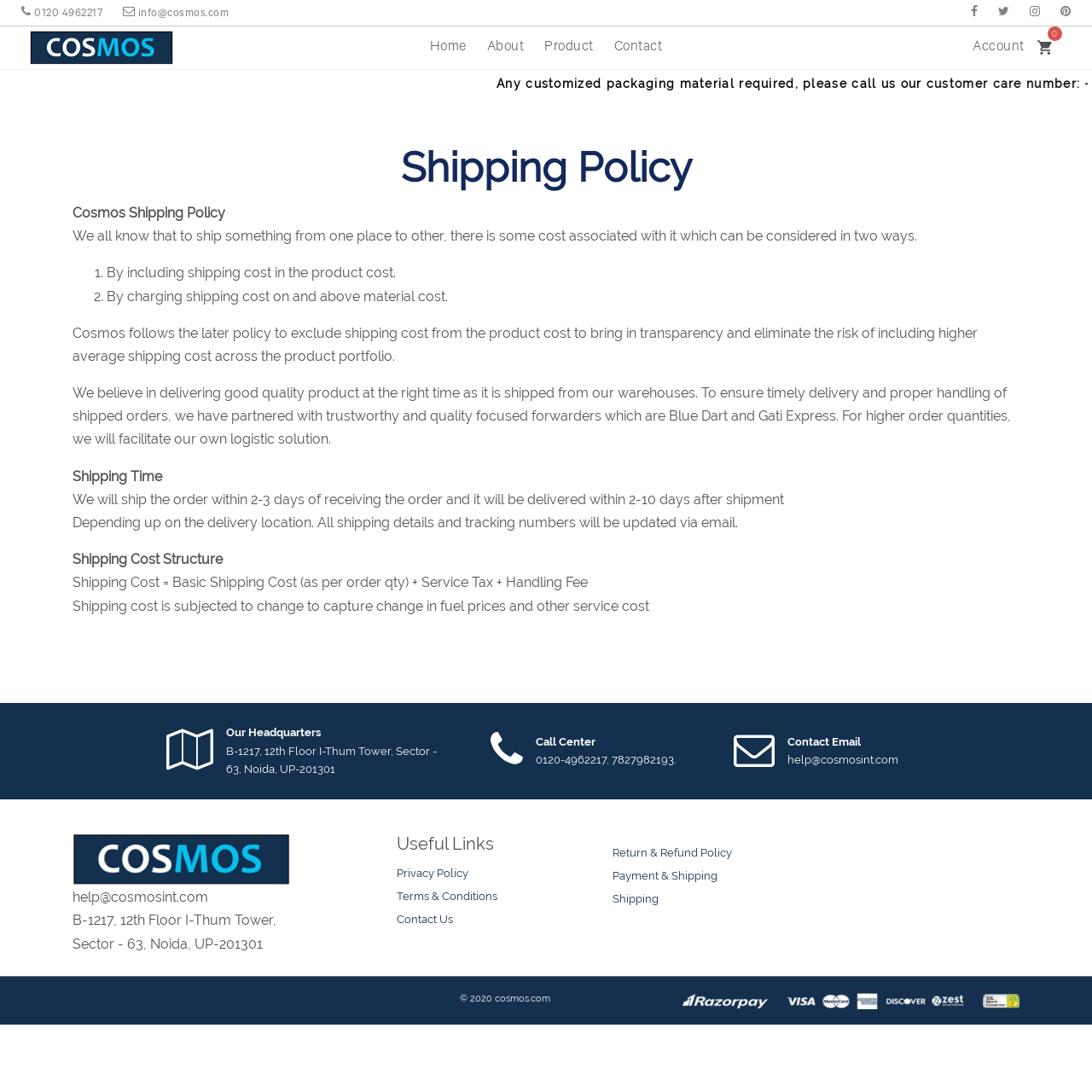Identify the bounding box coordinates for the UI element mentioned here: "Shipping". Provide the coordinates as four float values between 0 and 1, i.e., [left, top, right, bottom].

[0.561, 0.815, 0.603, 0.83]